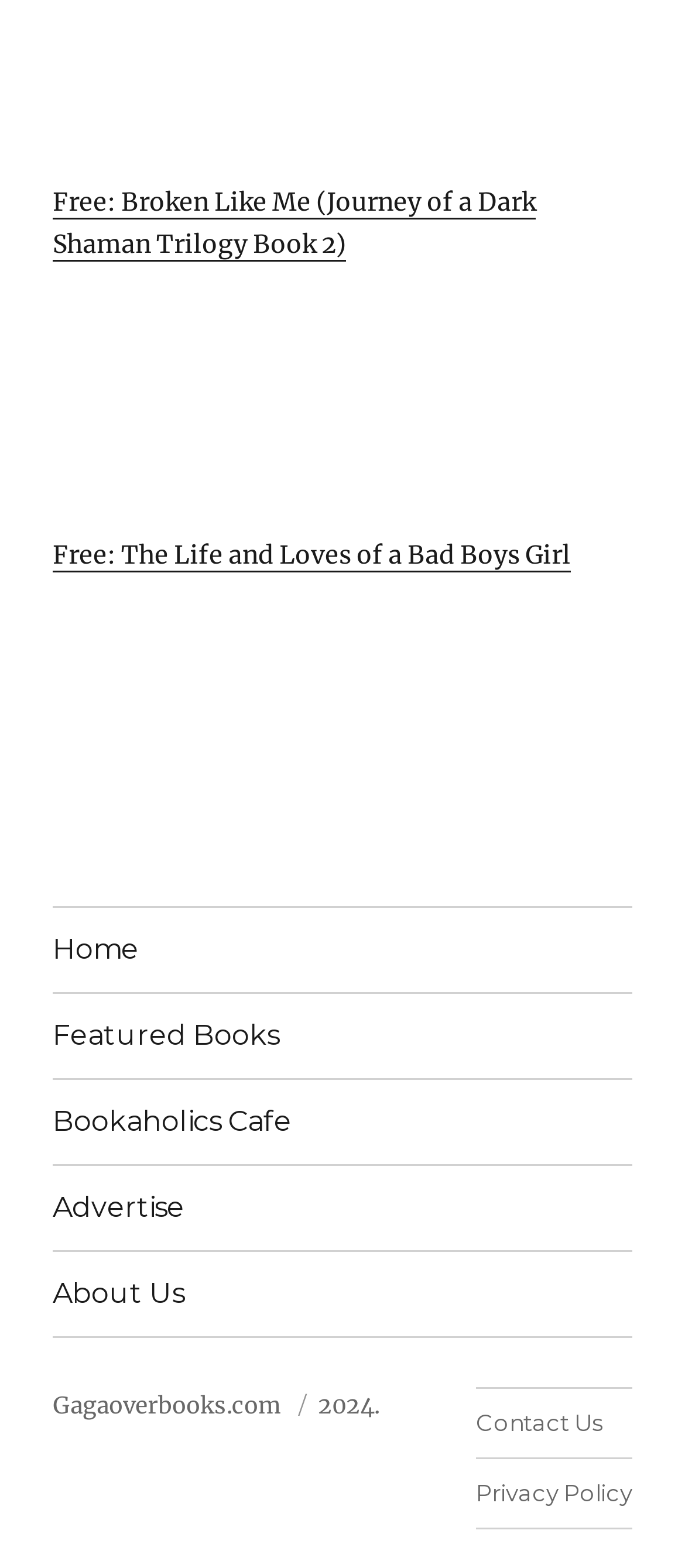Carefully observe the image and respond to the question with a detailed answer:
What is the title of the first book?

The first link on the webpage has the text 'Free: Broken Like Me (Journey of a Dark Shaman Trilogy Book 2)', so the title of the first book is 'Broken Like Me'.